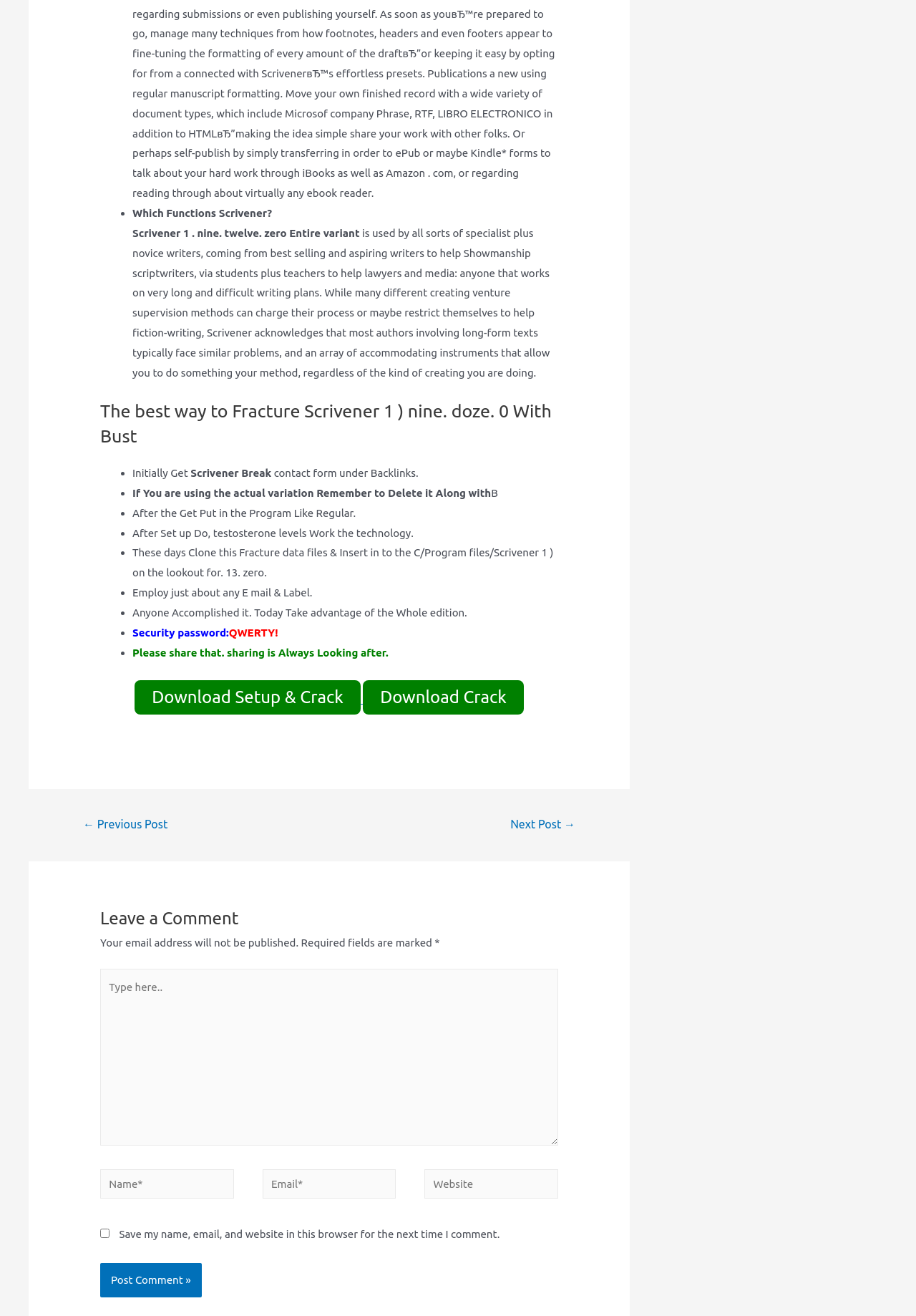Locate the bounding box coordinates of the area to click to fulfill this instruction: "Post Comment »". The bounding box should be presented as four float numbers between 0 and 1, in the order [left, top, right, bottom].

[0.109, 0.96, 0.22, 0.986]